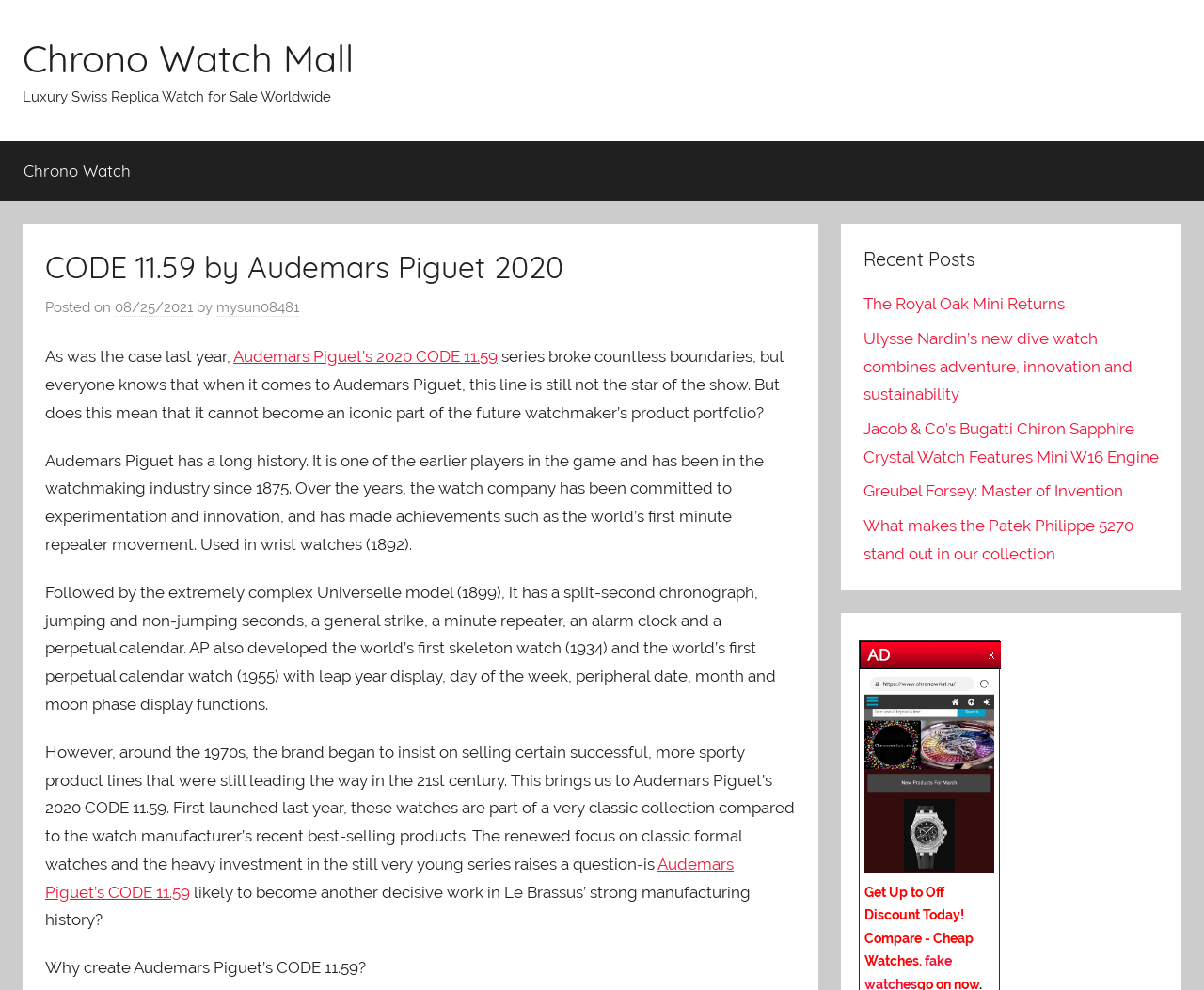Please specify the bounding box coordinates of the clickable section necessary to execute the following command: "Click on the 'imitation watches' link".

[0.718, 0.87, 0.825, 0.885]